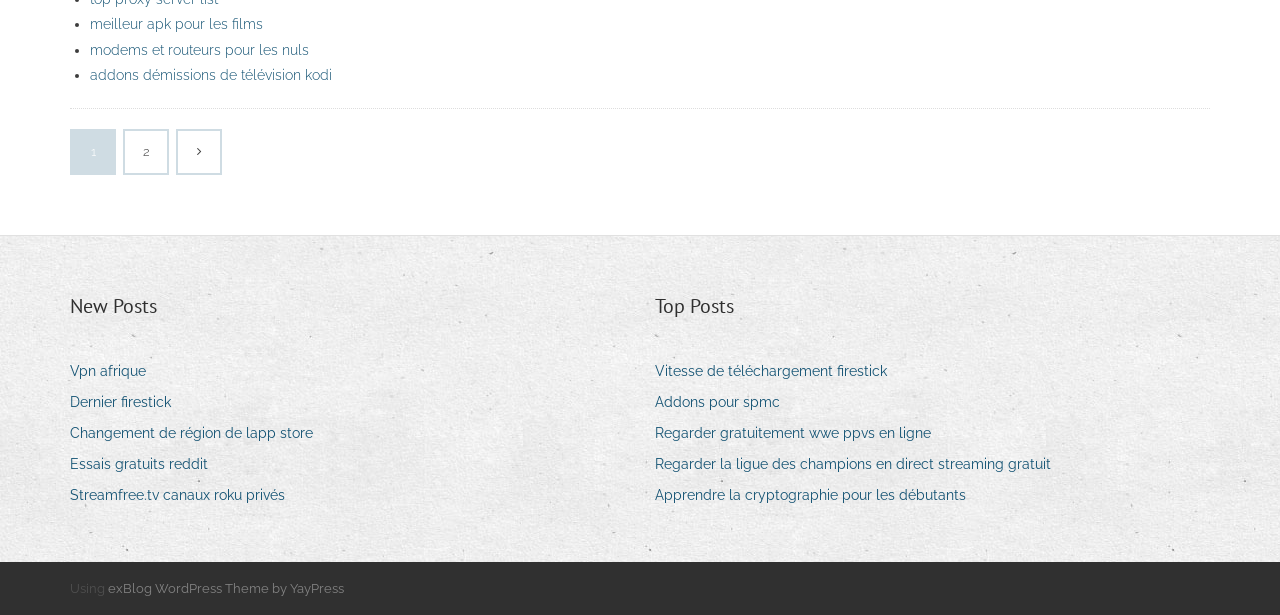Please indicate the bounding box coordinates of the element's region to be clicked to achieve the instruction: "click on 'meilleur apk pour les films'". Provide the coordinates as four float numbers between 0 and 1, i.e., [left, top, right, bottom].

[0.07, 0.027, 0.205, 0.053]